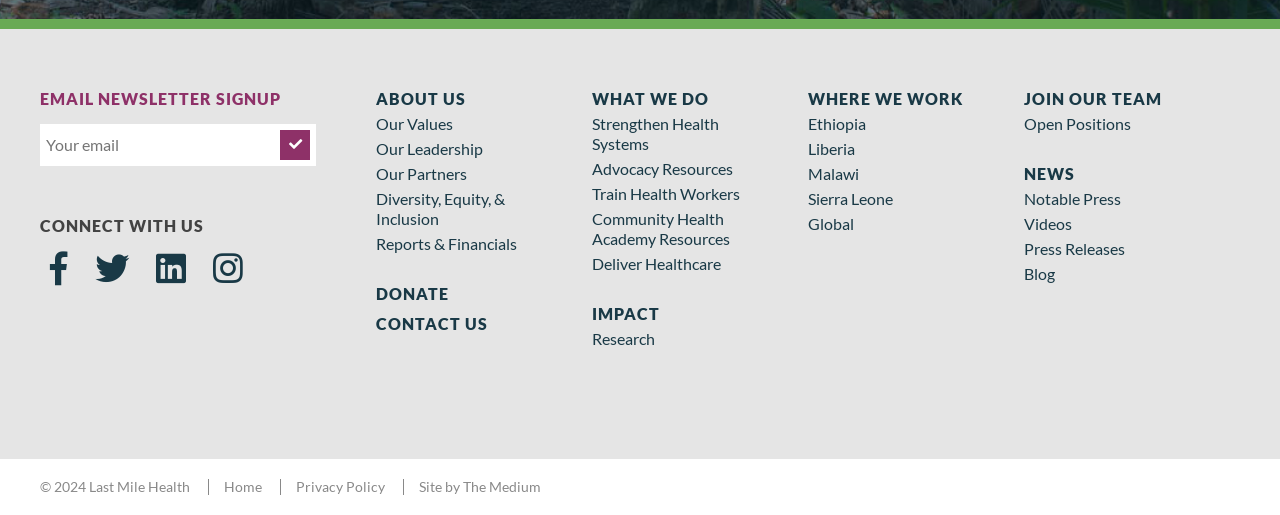Identify the bounding box coordinates for the UI element described as: "Follow us on Facebook".

[0.039, 0.479, 0.053, 0.558]